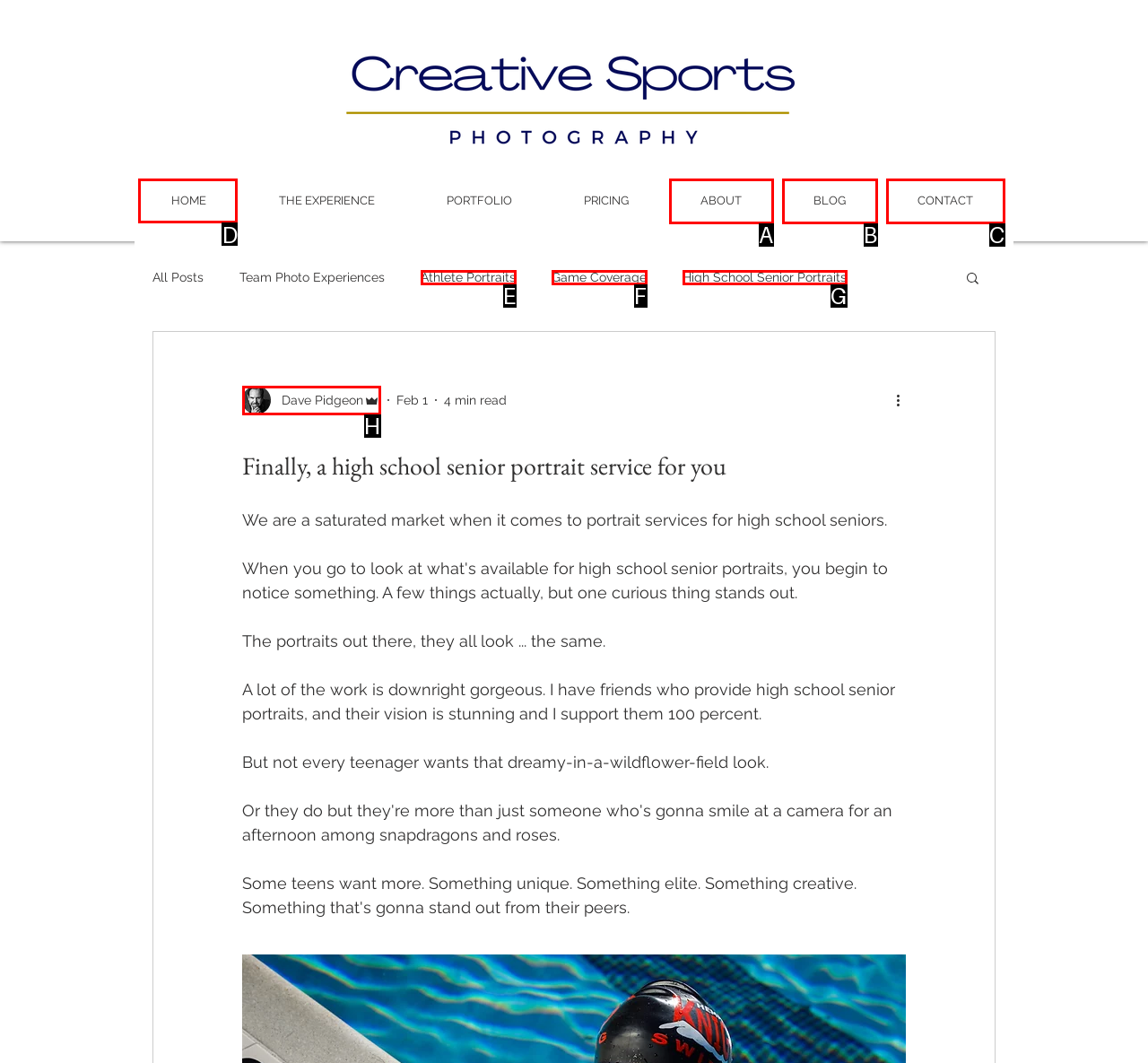Tell me which UI element to click to fulfill the given task: Click the HOME link. Respond with the letter of the correct option directly.

D